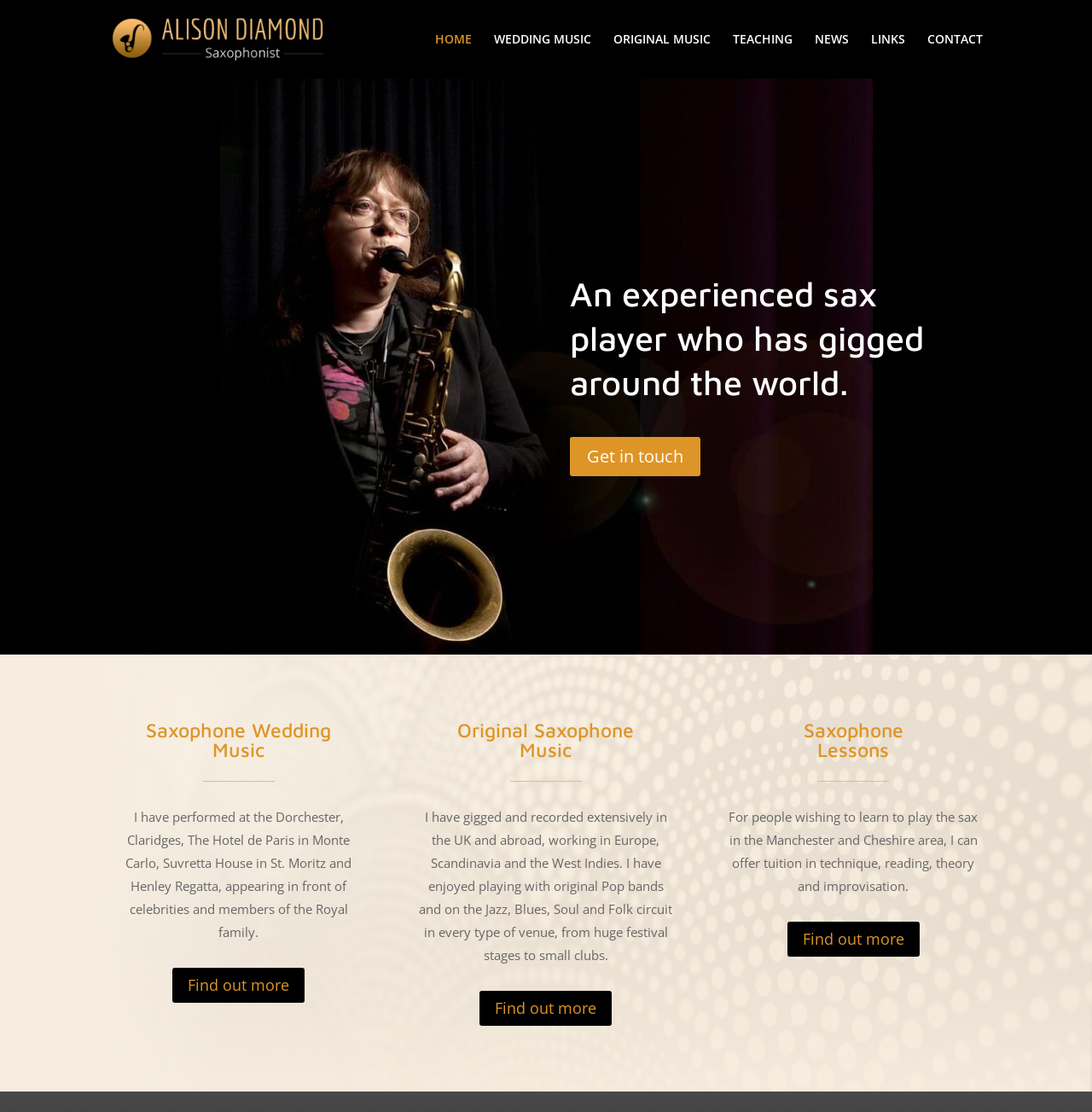Identify the bounding box coordinates of the specific part of the webpage to click to complete this instruction: "Click on the HOME link".

[0.398, 0.03, 0.432, 0.071]